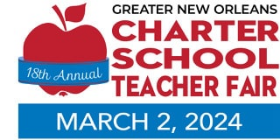Give a thorough explanation of the elements present in the image.

The image promotes the 18th Annual Greater New Orleans Charter School Teacher Fair, scheduled for March 2, 2024. It features a vibrant design, prominently displaying a red apple symbolizing education, alongside bold text that emphasizes the event's name and date. This fair serves as a key resource for charter schools in the region, facilitating connections between schools and potential educators. It highlights the commitment to improving educational opportunities and fostering a collaborative environment for teachers in New Orleans.